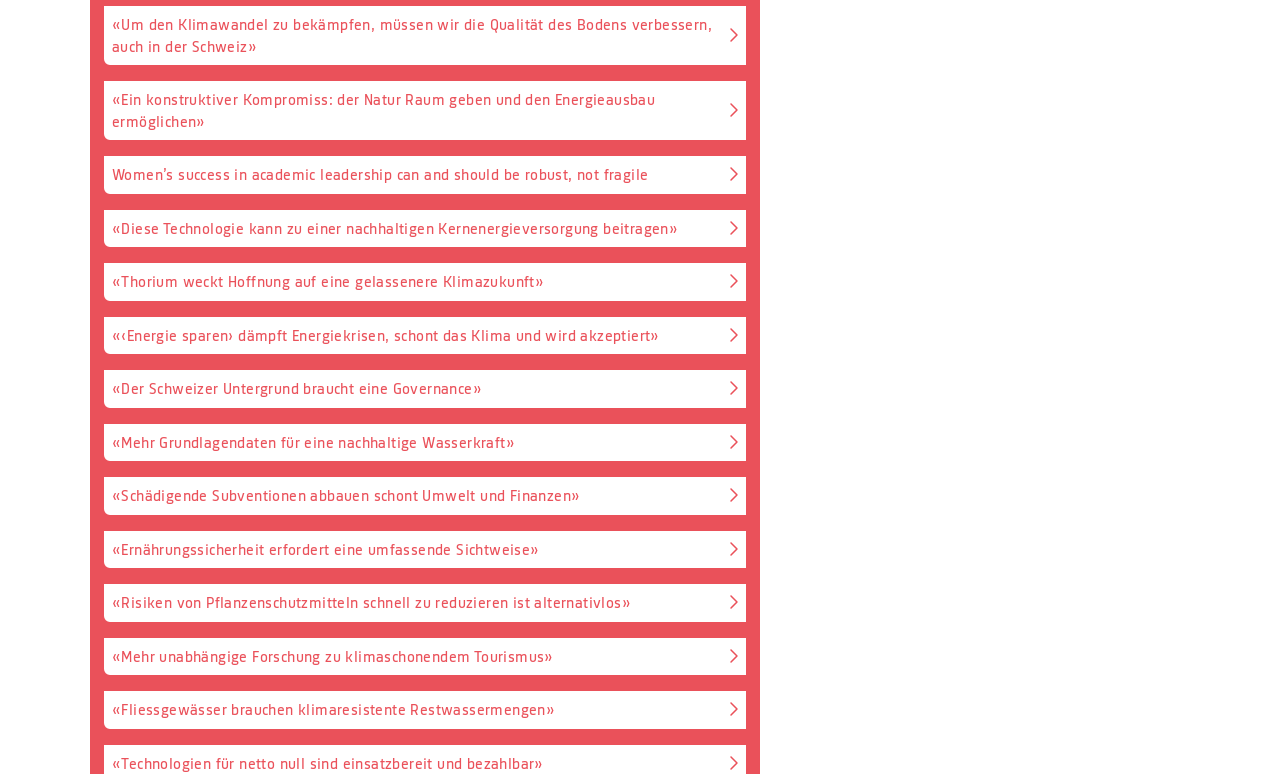Can you give a detailed response to the following question using the information from the image? What is the topic of the first link?

The first link has the text '«Um den Klimawandel zu bekämpfen, müssen wir die Qualität des Bodens verbessern, auch in der Schweiz»', which suggests that the topic is related to climate change and soil quality.